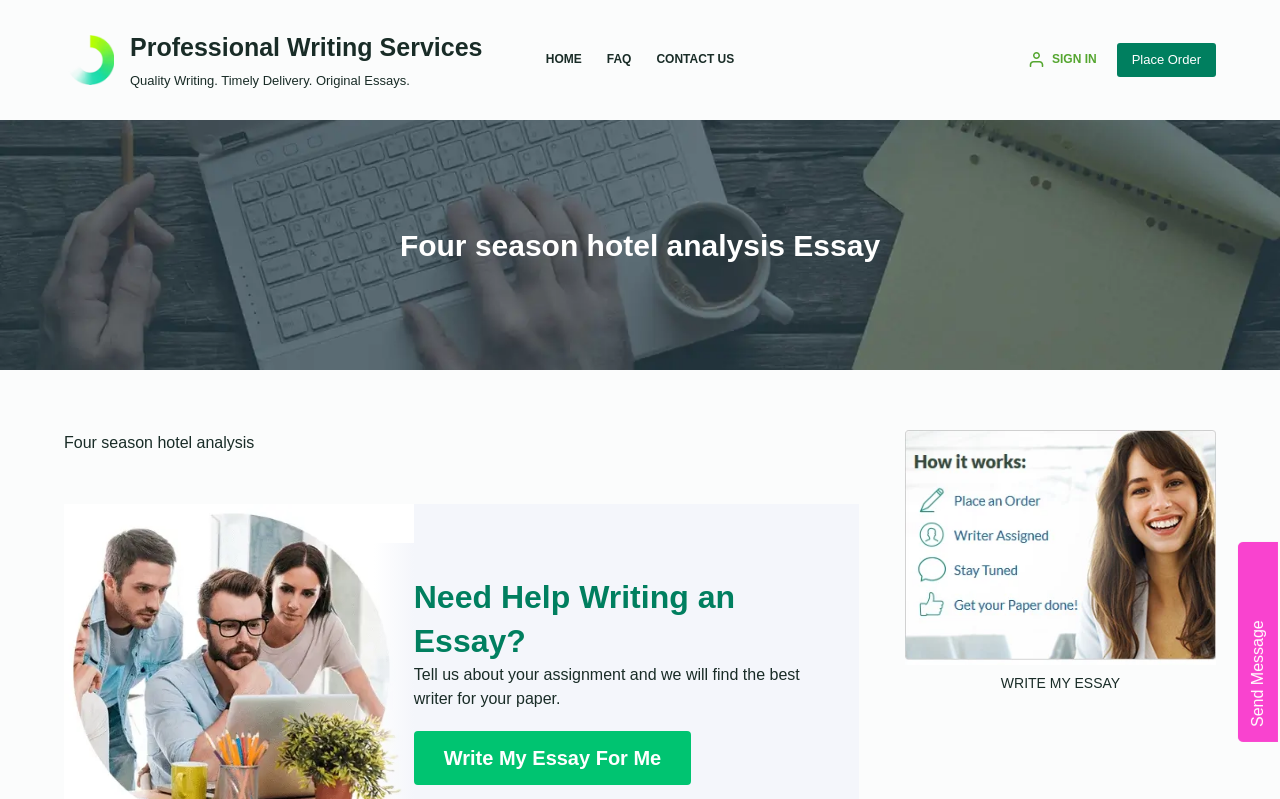Pinpoint the bounding box coordinates of the clickable area needed to execute the instruction: "Click on the 'Write My Essay For Me' link". The coordinates should be specified as four float numbers between 0 and 1, i.e., [left, top, right, bottom].

[0.323, 0.915, 0.54, 0.983]